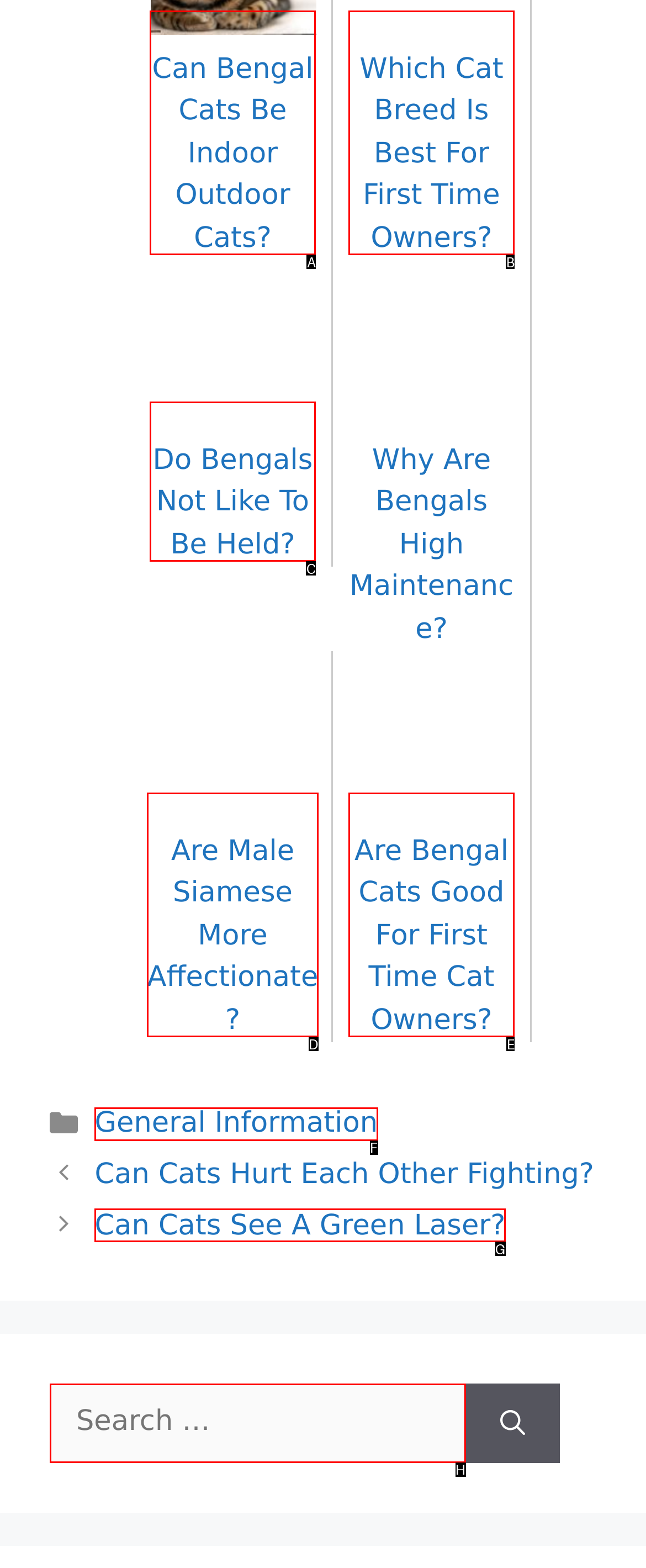Identify the option that corresponds to the given description: General Information. Reply with the letter of the chosen option directly.

F